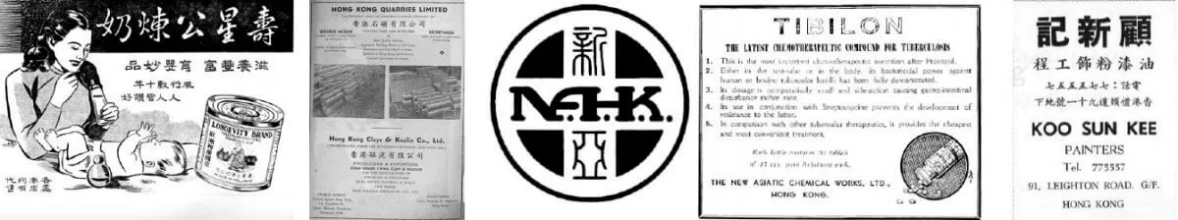What type of industry is 'Koo Sun Kee Painters' part of? Examine the screenshot and reply using just one word or a brief phrase.

service industry